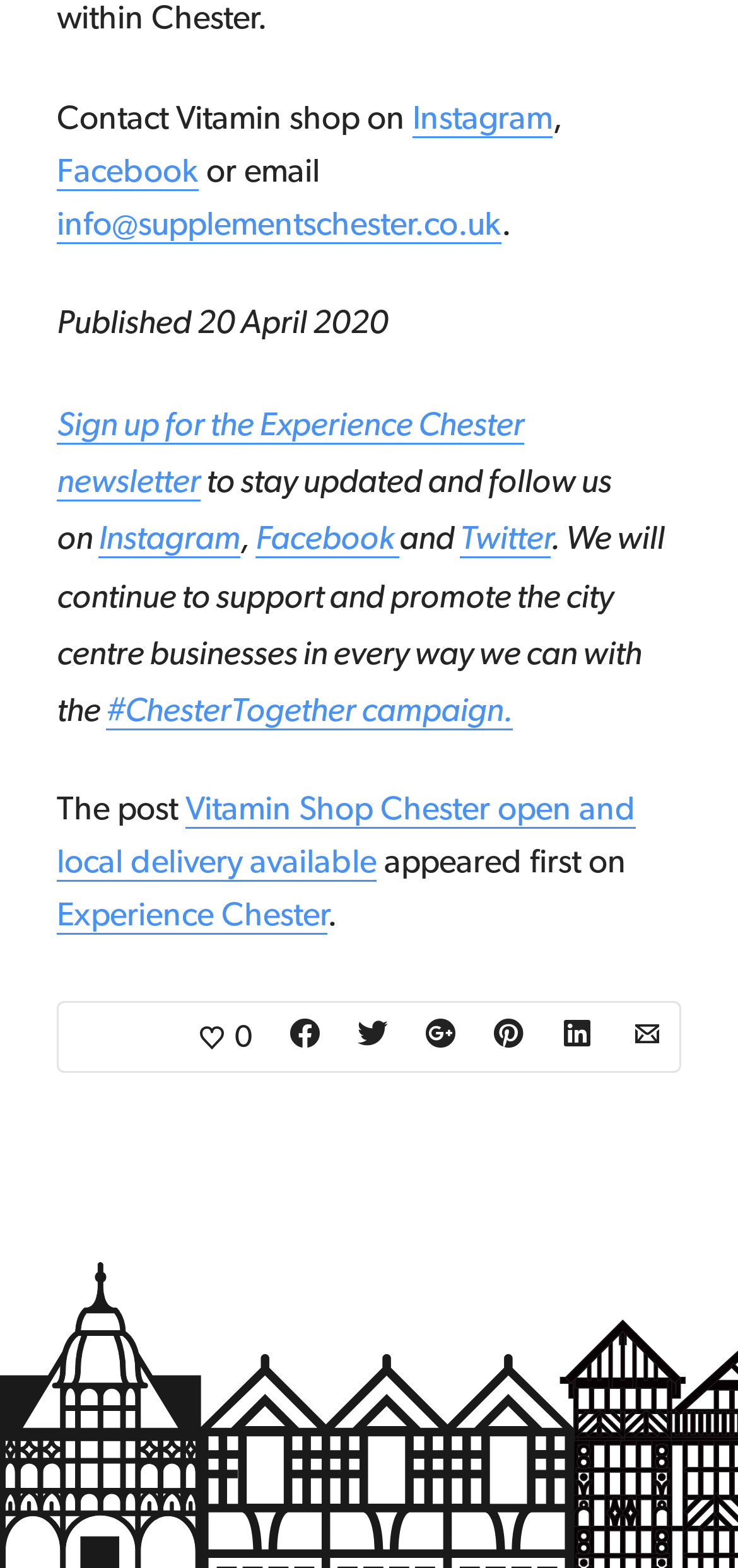Using details from the image, please answer the following question comprehensively:
What is the email address to contact Vitamin Shop?

The email address can be found in the section where it says 'Contact Vitamin shop on' and then provides the email address as a link.